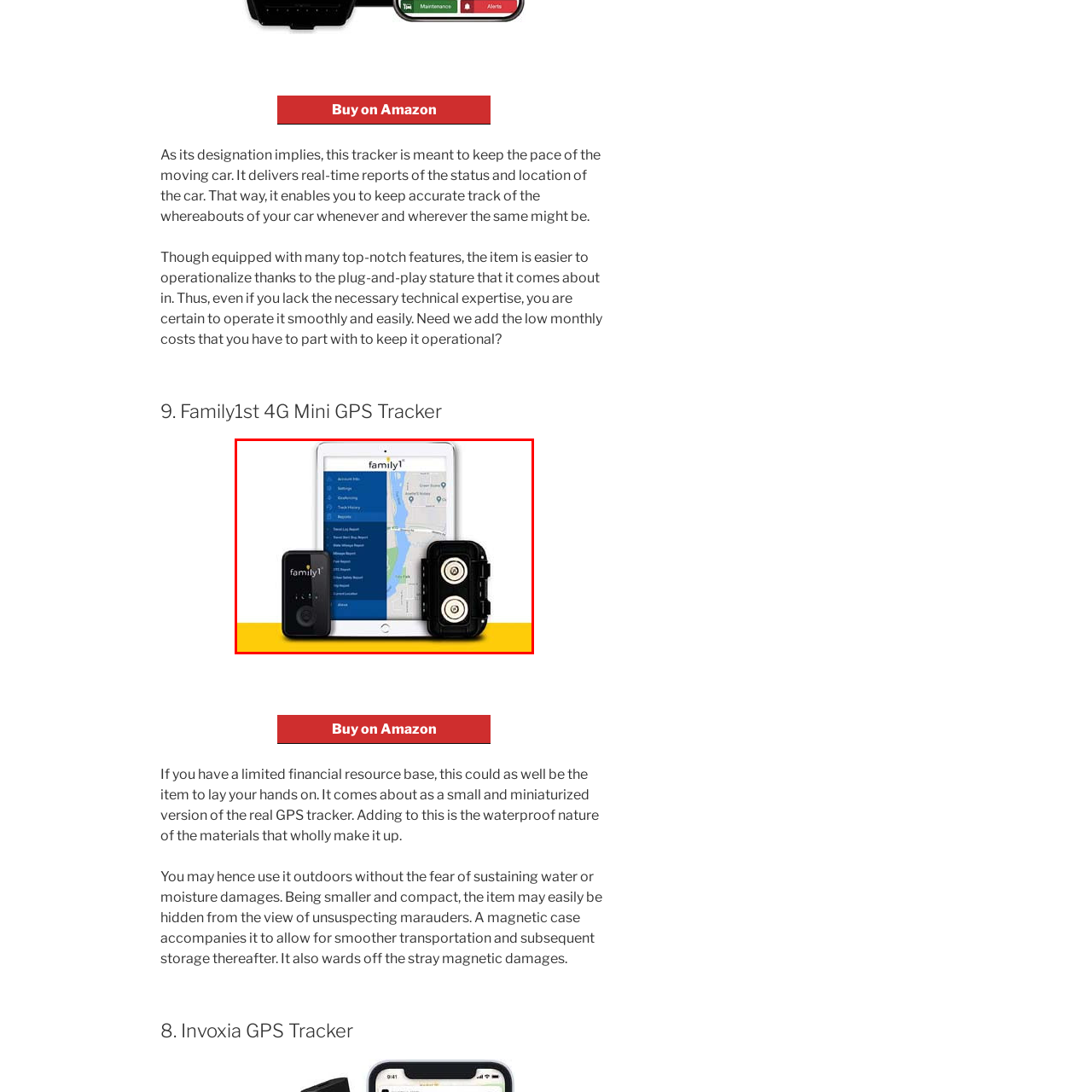Inspect the area enclosed by the red box and reply to the question using only one word or a short phrase: 
What material is the tracker made of?

Waterproof materials